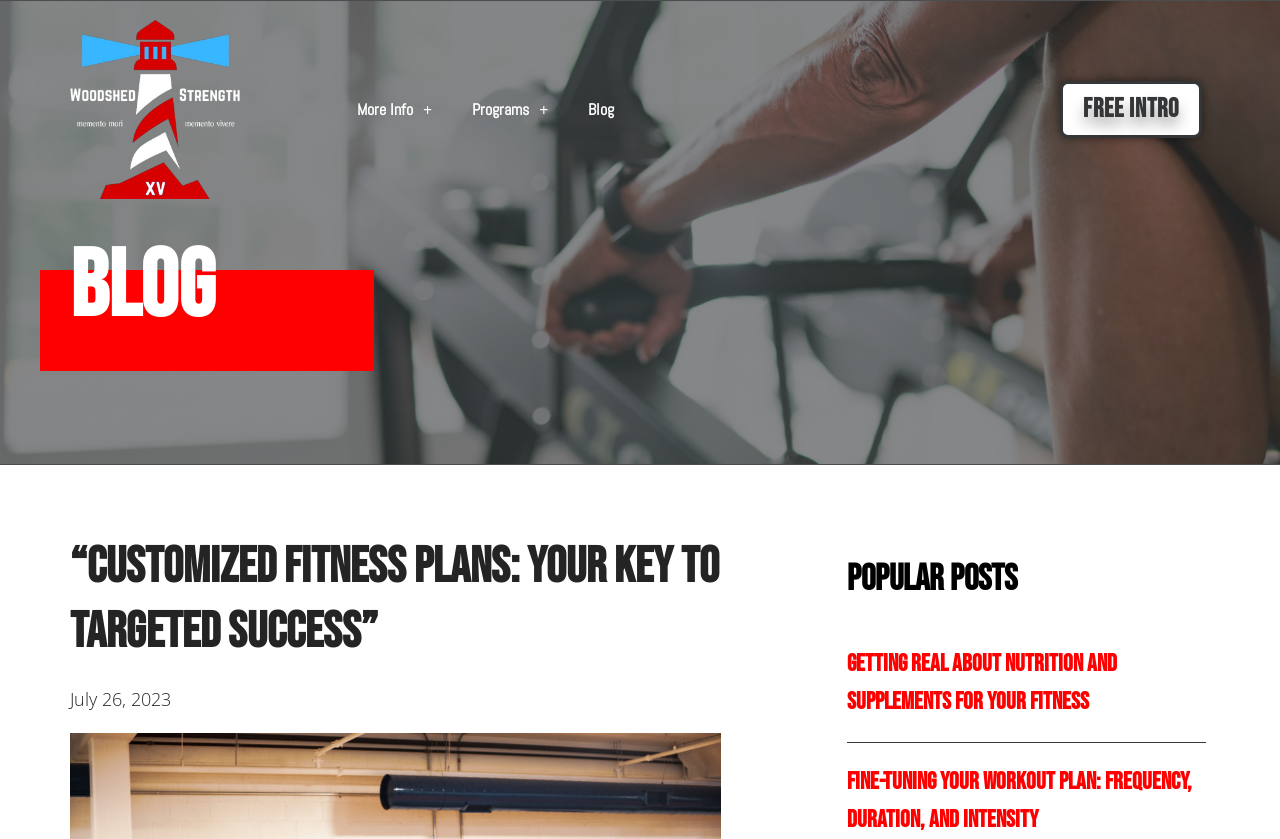Detail the webpage's structure and highlights in your description.

This webpage appears to be a fitness-related website, specifically focused on customized fitness plans. At the top left, there is a link to the website's homepage, followed by a series of links to different sections of the website, including "More Info", "Programs", and "Blog". The "Blog" link is also duplicated as a heading further down the page.

On the top right, there is a prominent call-to-action link labeled "FREE INTRO". Below the top navigation links, there is a large heading that reads "“CUSTOMIZED FITNESS PLANS: YOUR KEY TO TARGETED SUCCESS”", which suggests that the website offers personalized fitness plans to help users achieve their goals.

Below this heading, there is a timestamp indicating that the webpage was last updated on July 26, 2023. Further down the page, there is a section labeled "POPULAR POSTS", which features an article with two links to specific blog posts. The first post is titled "GETTING REAL ABOUT NUTRITION AND SUPPLEMENTS FOR YOUR FITNESS", and the second post is titled "FINE-TUNING YOUR WORKOUT PLAN: FREQUENCY, DURATION, AND INTENSITY".